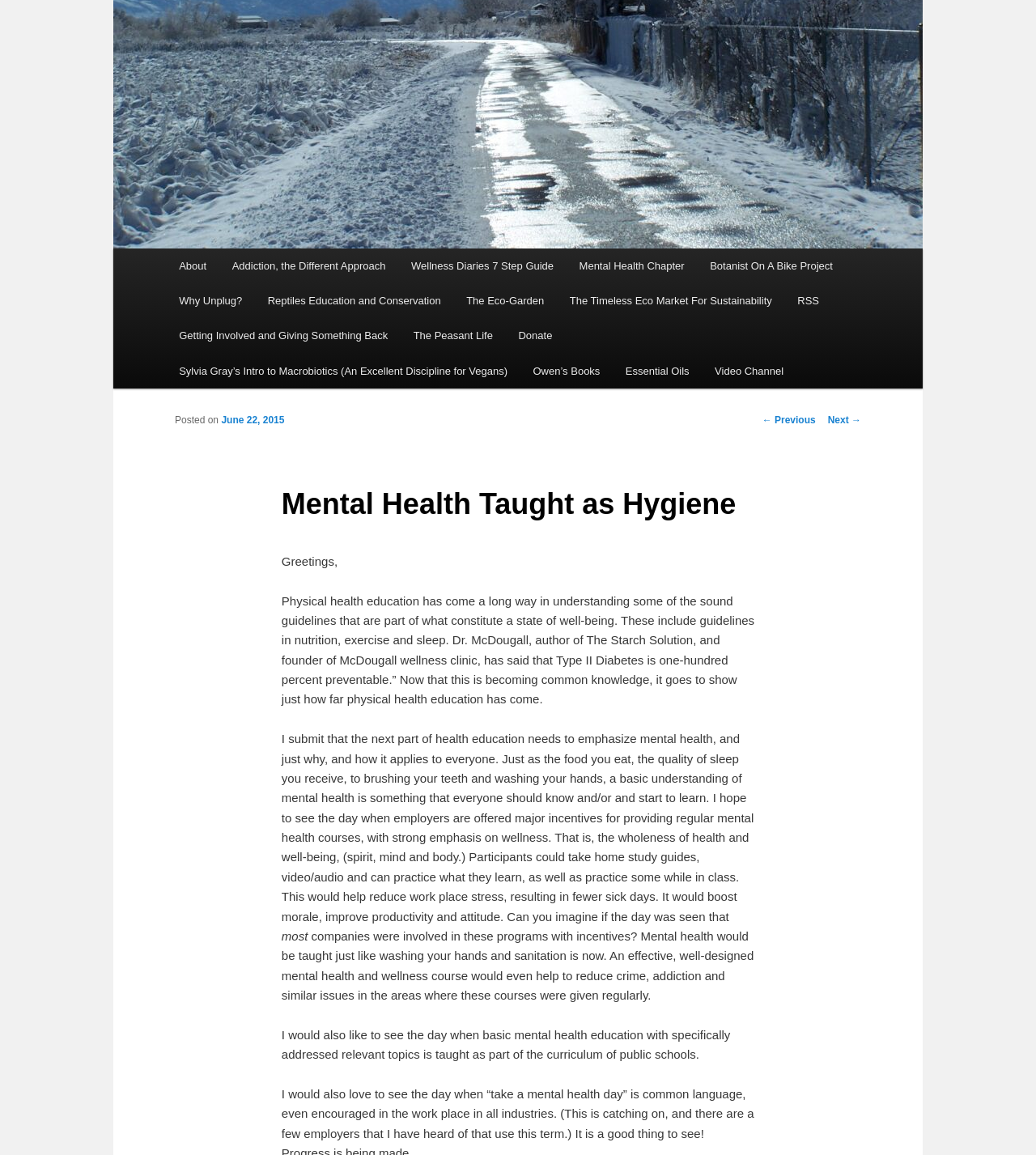Locate the UI element that matches the description Reptiles Education and Conservation in the webpage screenshot. Return the bounding box coordinates in the format (top-left x, top-left y, bottom-right x, bottom-right y), with values ranging from 0 to 1.

[0.246, 0.245, 0.438, 0.276]